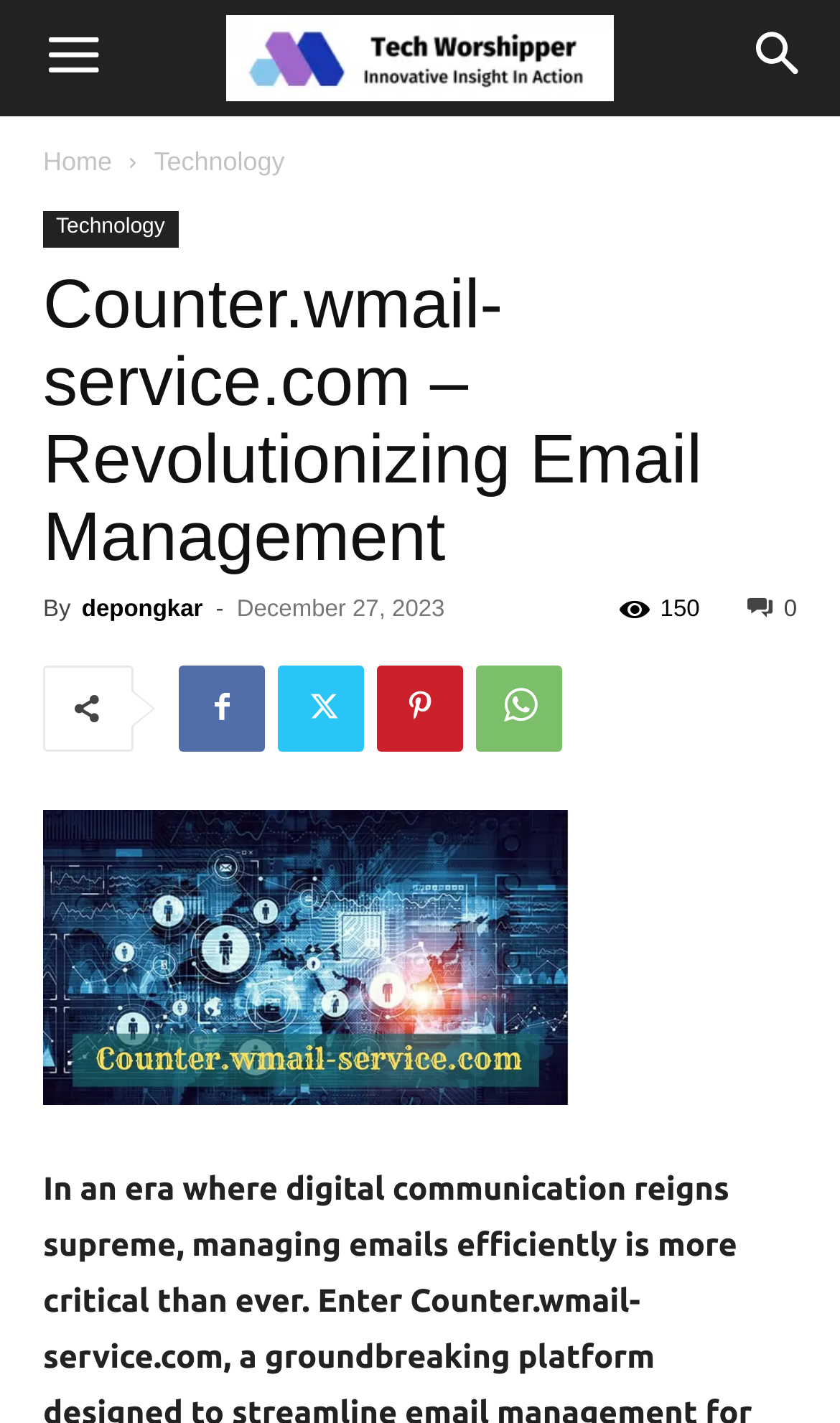Pinpoint the bounding box coordinates of the area that must be clicked to complete this instruction: "Go to the Home page".

[0.051, 0.103, 0.133, 0.124]